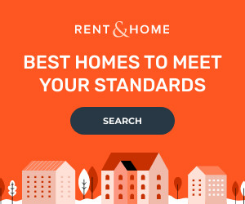What is the purpose of the dark blue button?
Answer the question with a detailed and thorough explanation.

The dark blue button labeled 'SEARCH' is prominently displayed below the main text, inviting users to explore different housing options, which suggests that its purpose is to facilitate searching for rental properties.